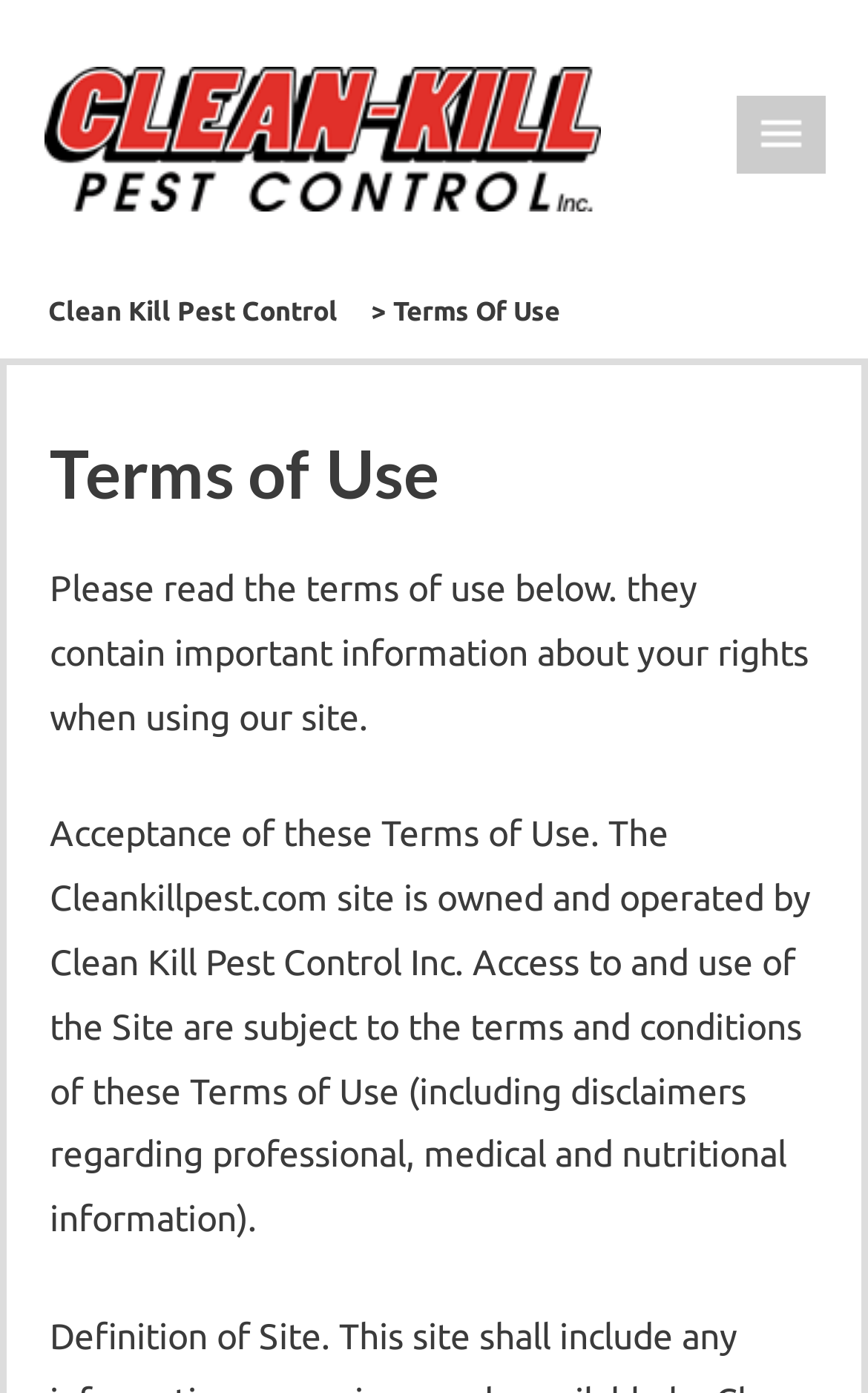What is the topic of the terms of use?
Using the information from the image, give a concise answer in one word or a short phrase.

Site usage